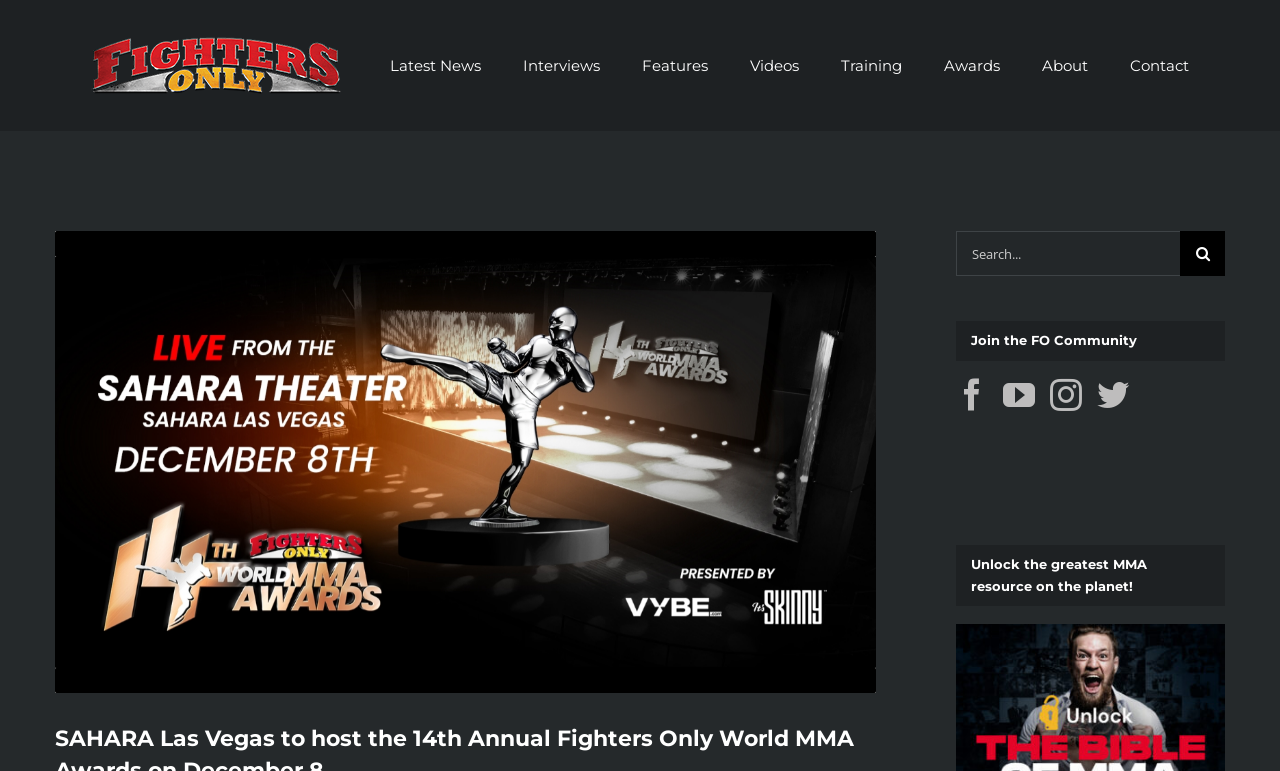What social media platforms can users follow?
Could you give a comprehensive explanation in response to this question?

The social media links are located at the bottom right corner of the webpage, with bounding box coordinates of [0.747, 0.49, 0.772, 0.532] for Facebook, [0.784, 0.49, 0.809, 0.532] for YouTube, [0.82, 0.49, 0.845, 0.532] for Instagram, and [0.857, 0.49, 0.882, 0.532] for Twitter. Users can click on these links to follow the website's social media accounts.